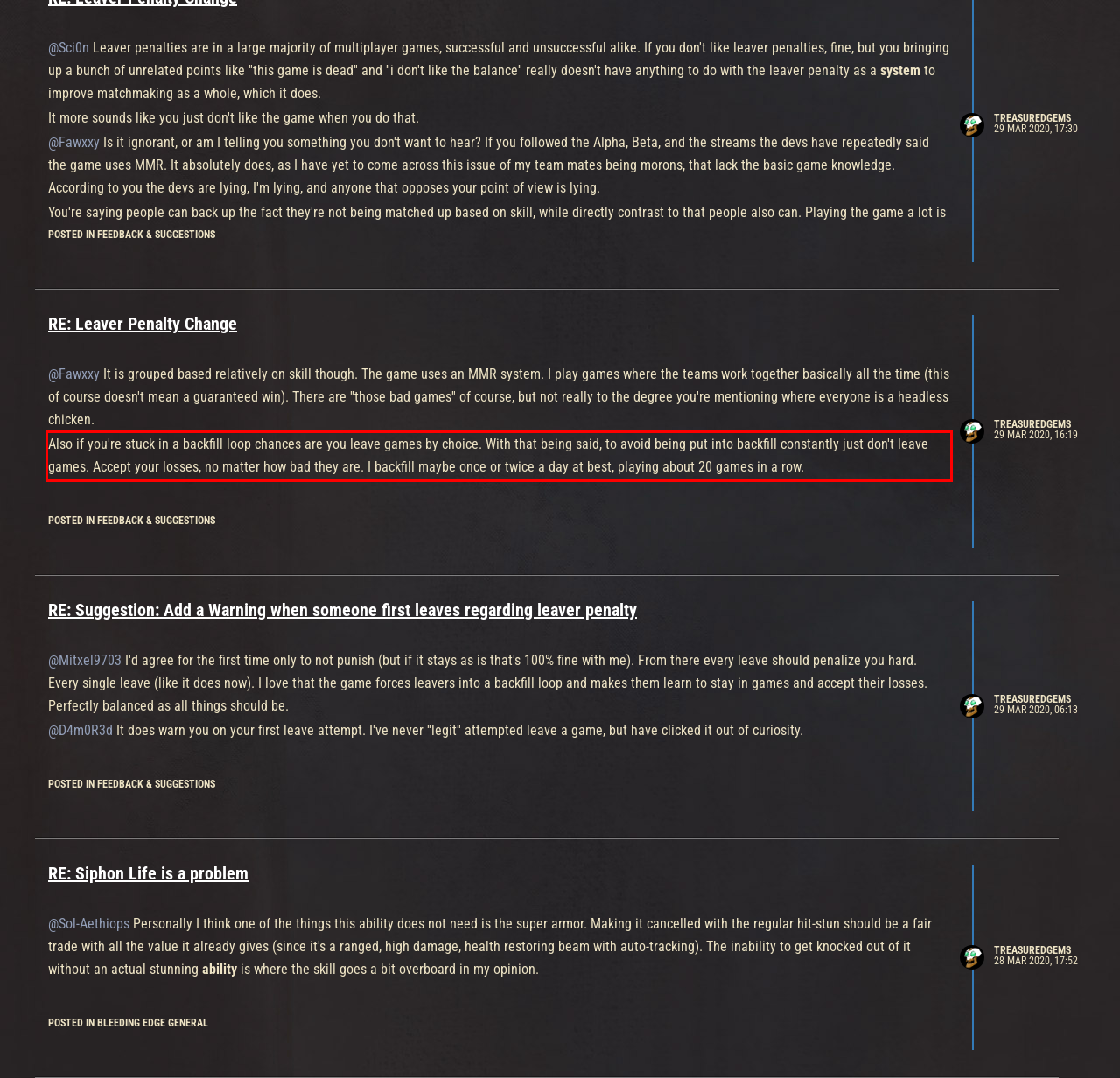Please extract the text content from the UI element enclosed by the red rectangle in the screenshot.

Also if you're stuck in a backfill loop chances are you leave games by choice. With that being said, to avoid being put into backfill constantly just don't leave games. Accept your losses, no matter how bad they are. I backfill maybe once or twice a day at best, playing about 20 games in a row.